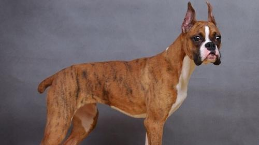What health issue is associated with this breed?
Using the image as a reference, answer the question in detail.

The image is likely associated with an article titled 'Boxing dogs should pay attention to hip development disorder', which highlights the importance of monitoring and addressing this specific health issue in Boxer dogs.